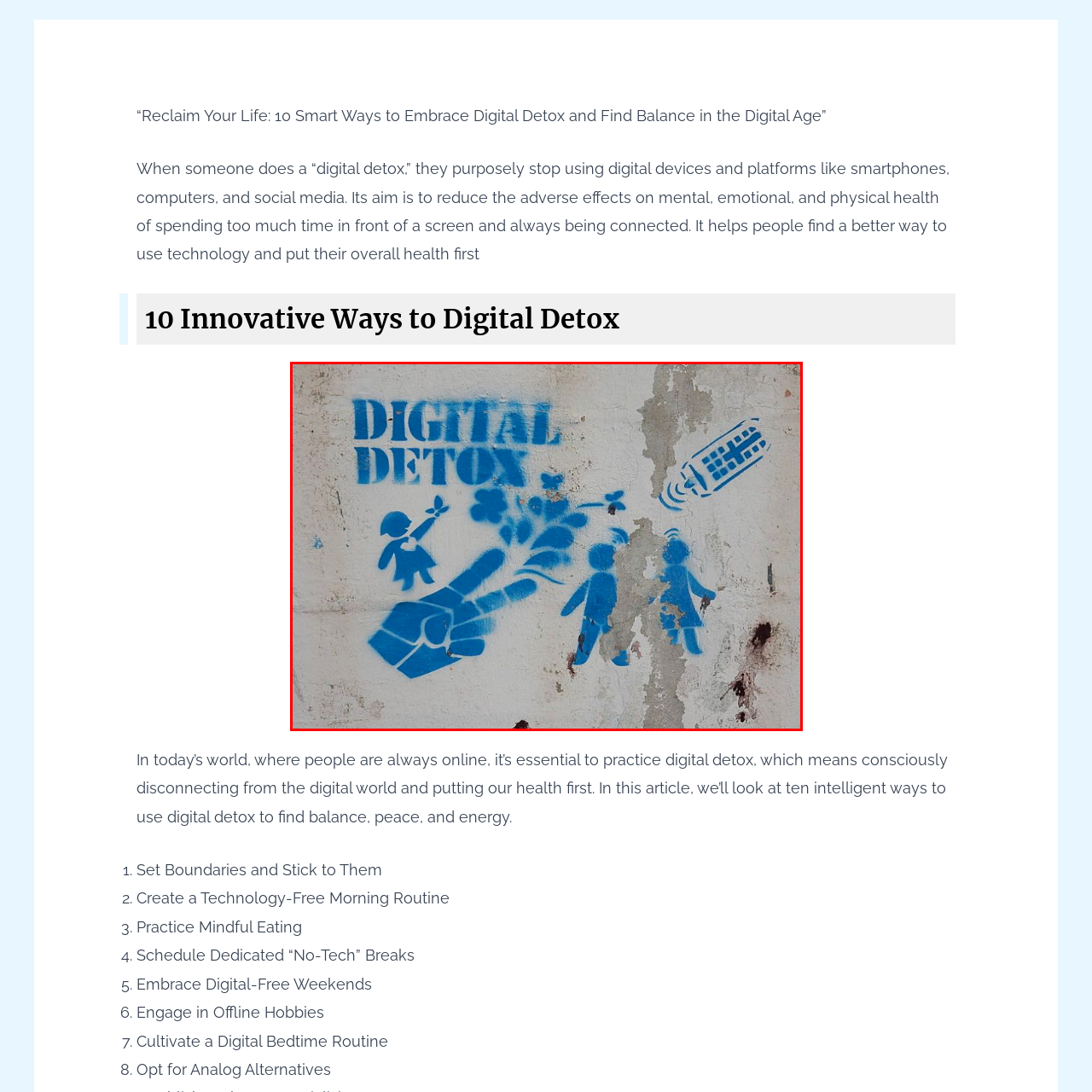Please scrutinize the image marked by the red boundary and answer the question that follows with a detailed explanation, using the image as evidence: 
What is being delivered by the hand in the image?

According to the caption, the hand is depicted as reaching out to deliver 'vibrant flowers and butterflies', which symbolize renewal and a connection with nature.